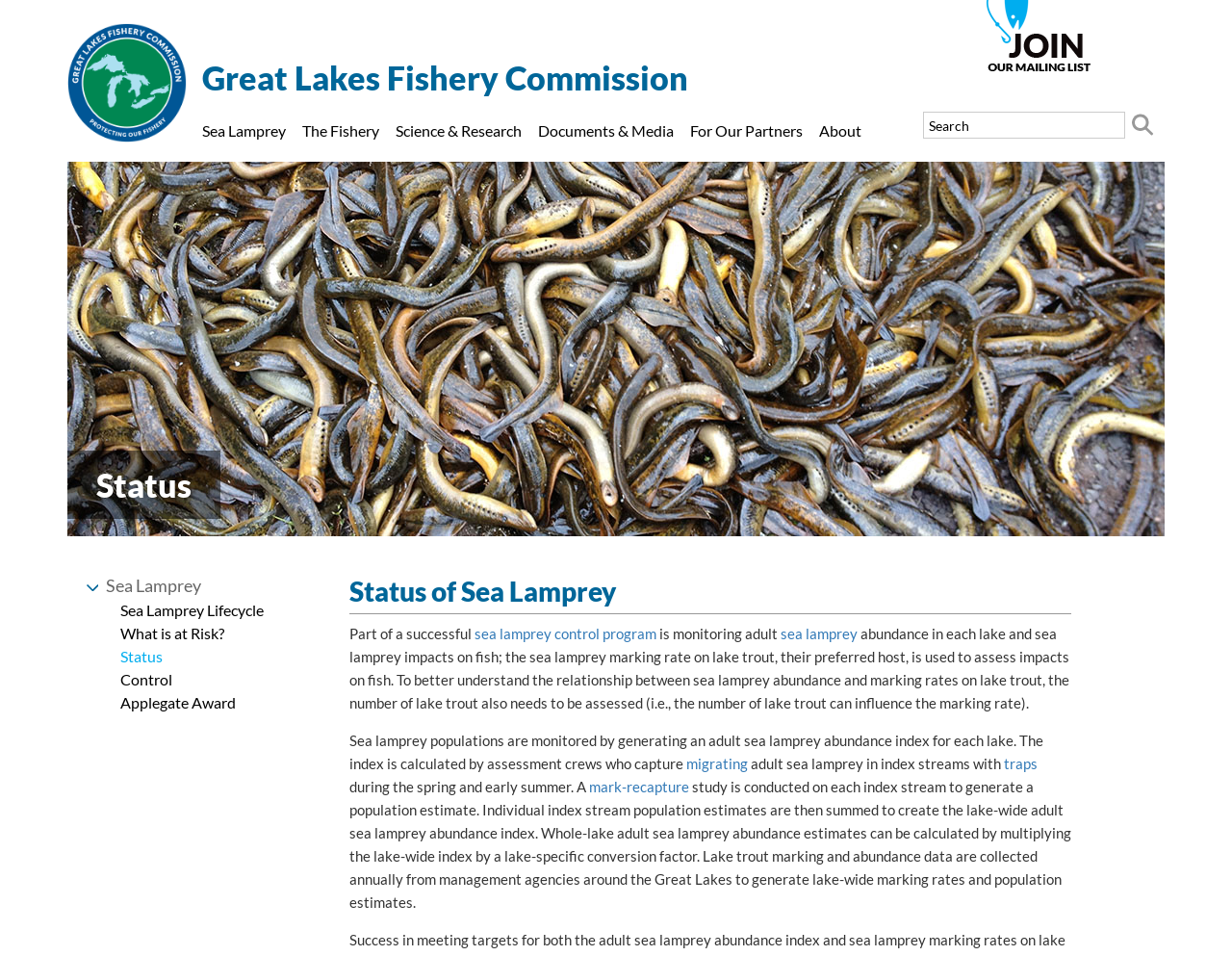Specify the bounding box coordinates of the element's region that should be clicked to achieve the following instruction: "Click the 'sea lamprey control program' link". The bounding box coordinates consist of four float numbers between 0 and 1, in the format [left, top, right, bottom].

[0.385, 0.653, 0.532, 0.671]